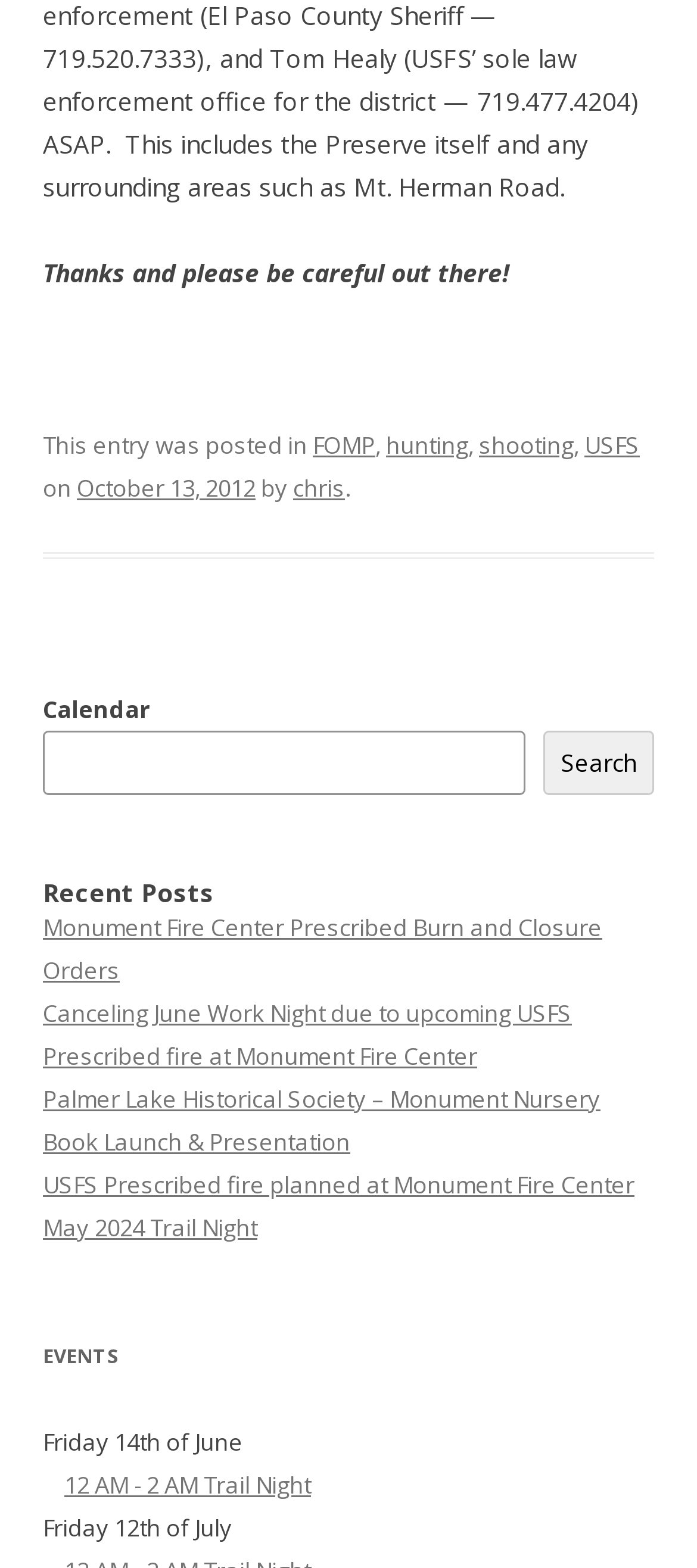Indicate the bounding box coordinates of the clickable region to achieve the following instruction: "View recent post 'Monument Fire Center Prescribed Burn and Closure Orders'."

[0.062, 0.581, 0.864, 0.629]